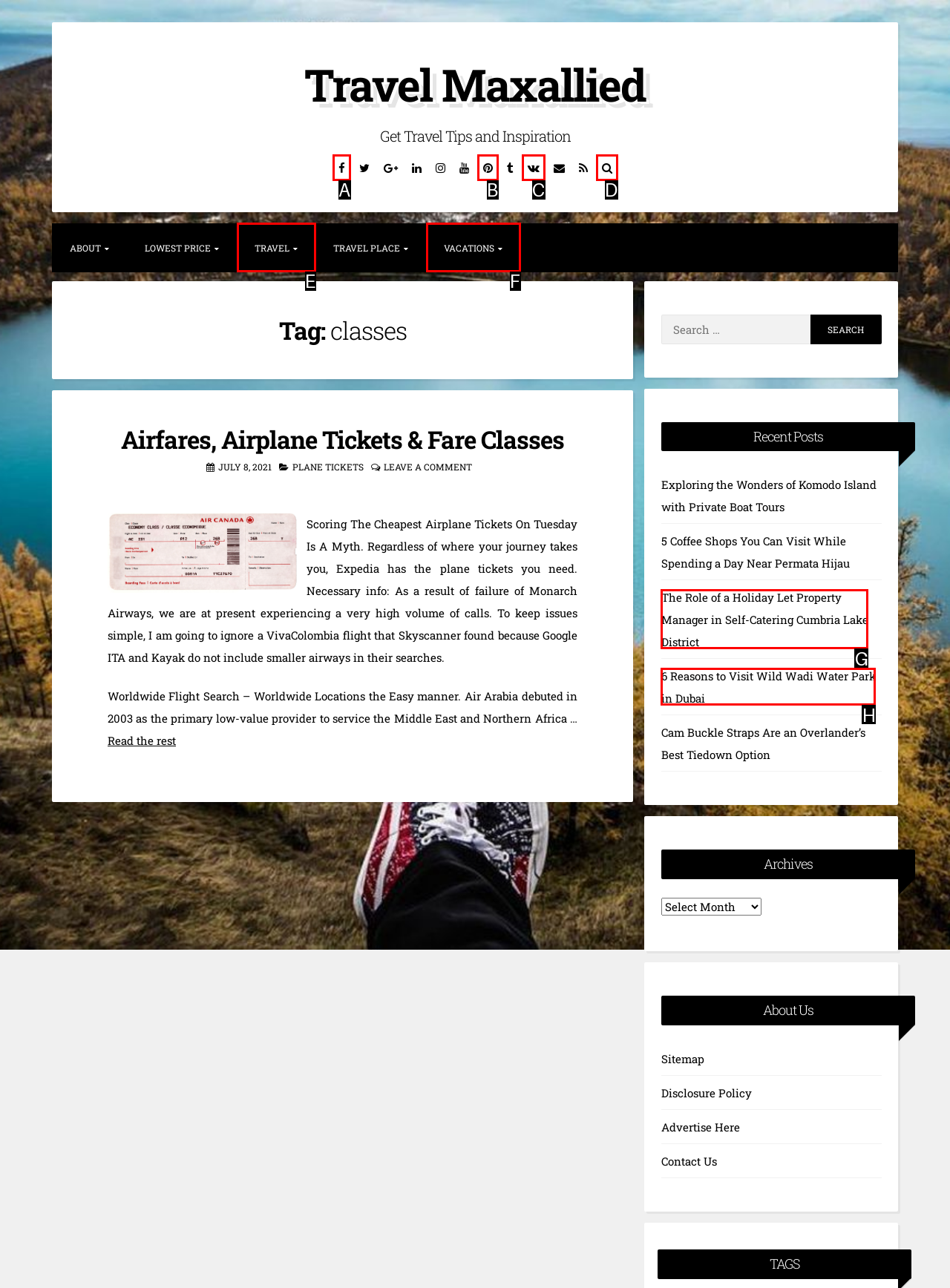Identify the HTML element that matches the description: Search
Respond with the letter of the correct option.

D